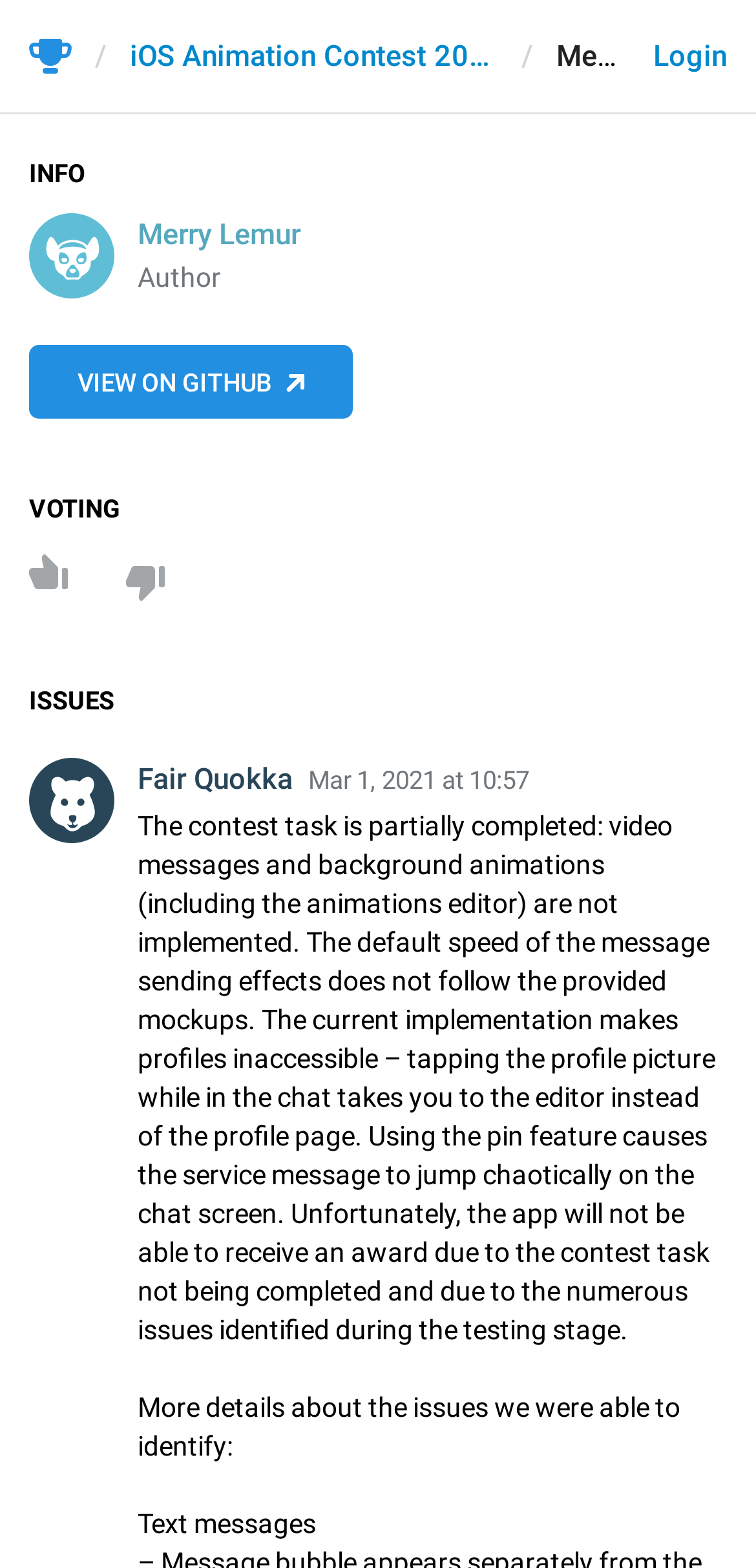Based on the visual content of the image, answer the question thoroughly: What is the date of the last update?

The date of the last update can be found in the link element with the text 'Mar 1, 2021 at 10:57' which is located below the 'ISSUES' heading.